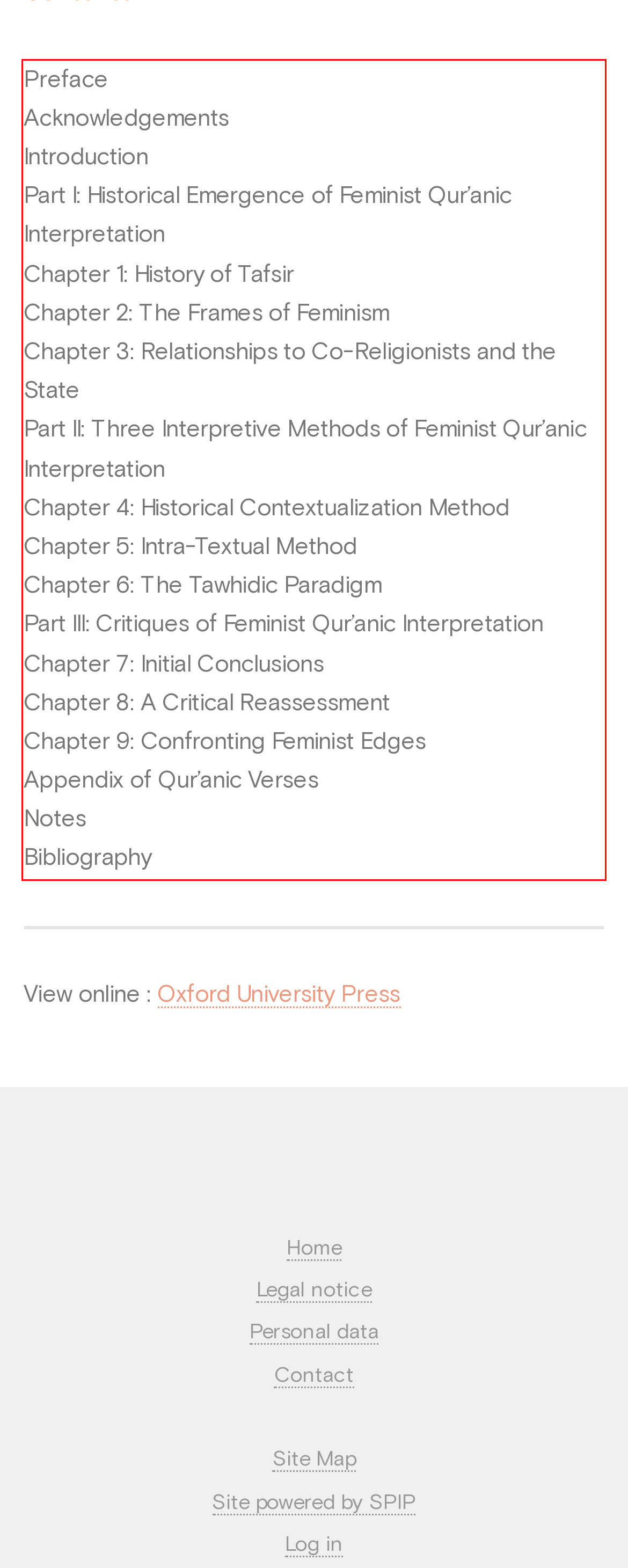From the given screenshot of a webpage, identify the red bounding box and extract the text content within it.

Preface Acknowledgements Introduction Part I: Historical Emergence of Feminist Qur’anic Interpretation Chapter 1: History of Tafsir Chapter 2: The Frames of Feminism Chapter 3: Relationships to Co-Religionists and the State Part II: Three Interpretive Methods of Feminist Qur’anic Interpretation Chapter 4: Historical Contextualization Method Chapter 5: Intra-Textual Method Chapter 6: The Tawhidic Paradigm Part III: Critiques of Feminist Qur’anic Interpretation Chapter 7: Initial Conclusions Chapter 8: A Critical Reassessment Chapter 9: Confronting Feminist Edges Appendix of Qur’anic Verses Notes Bibliography